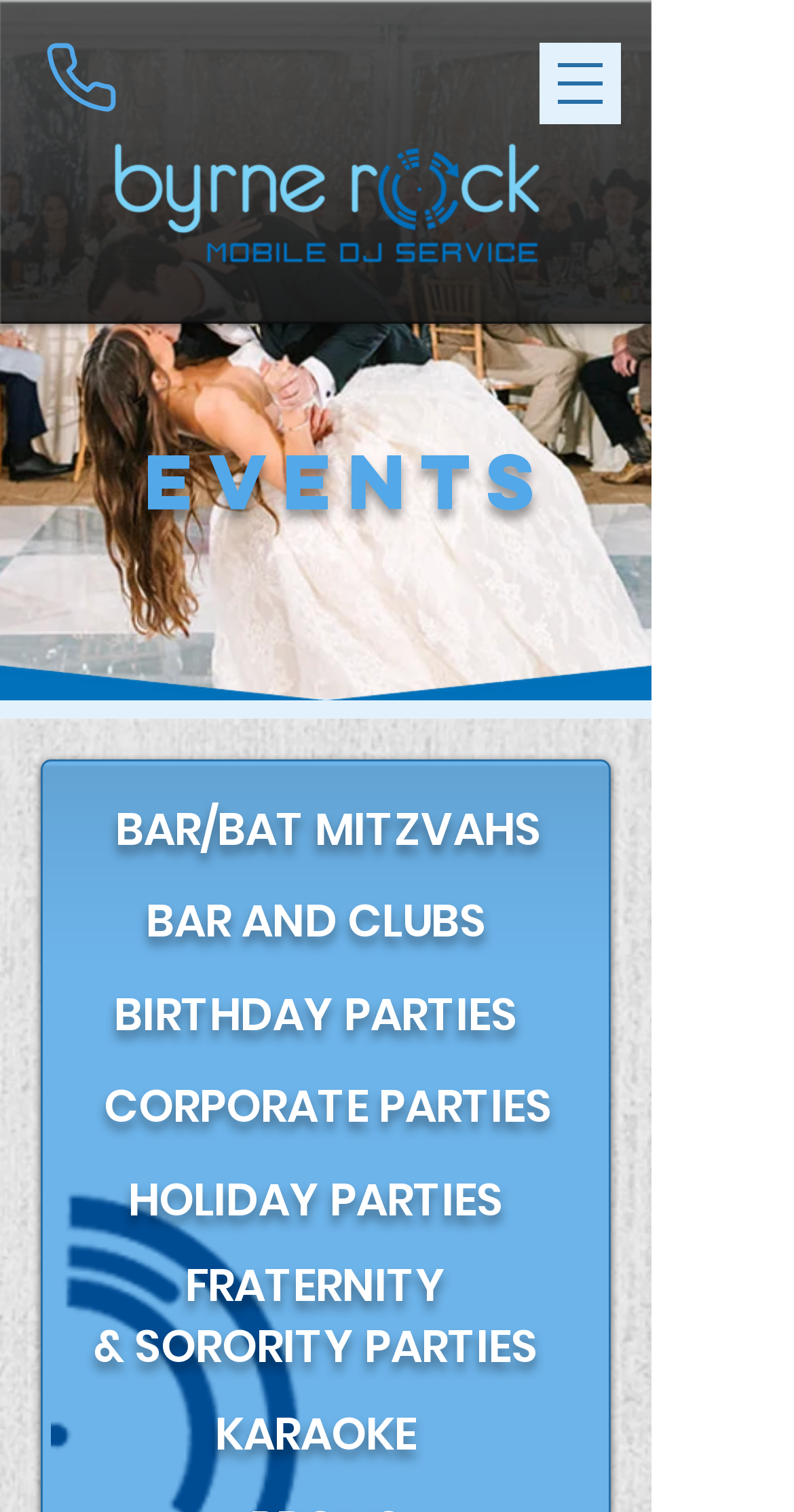Reply to the question below using a single word or brief phrase:
What is the theme of the image on the webpage?

Wedding DJ